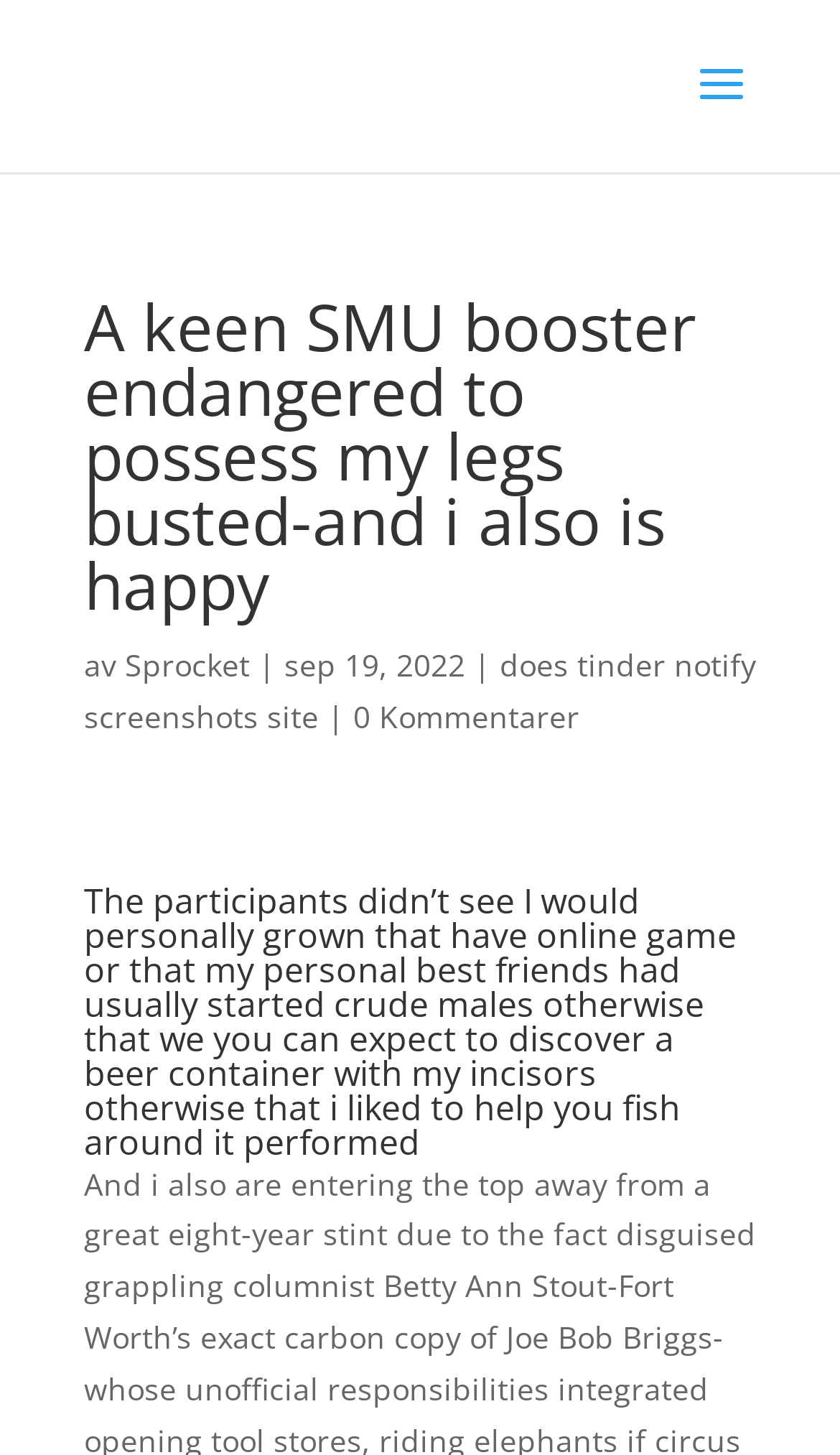How many comments are there on this article?
Based on the image, answer the question in a detailed manner.

I found the number of comments by looking at the link '0 Kommentarer' which is located below the article title and date.